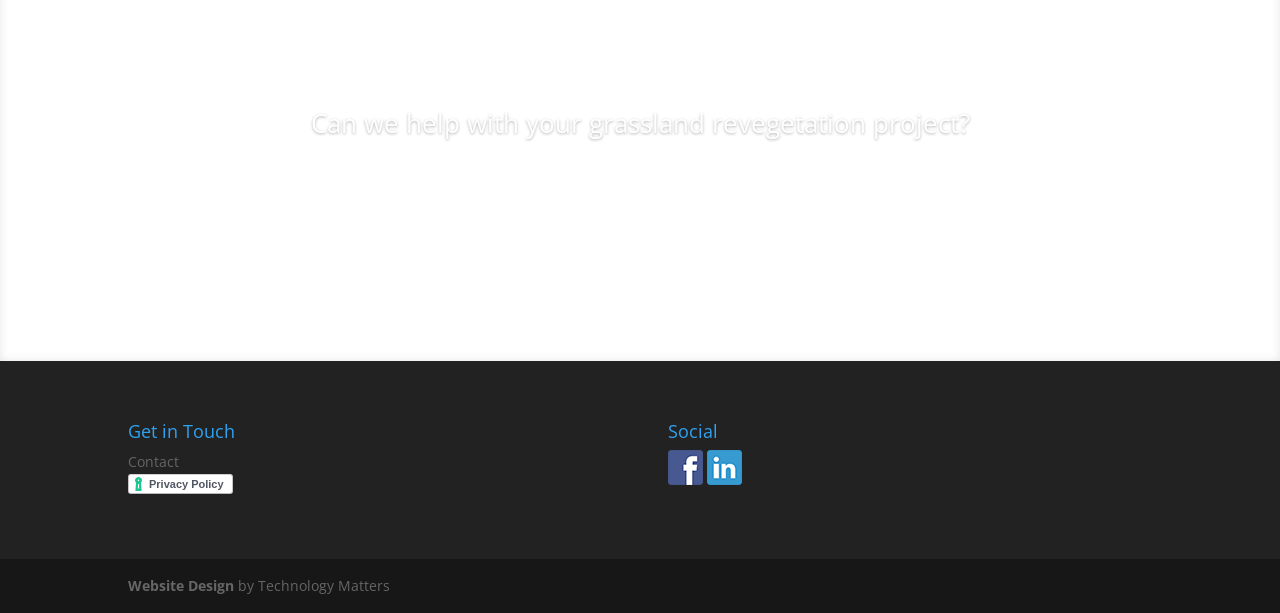Using the provided description: "Talk to us", find the bounding box coordinates of the corresponding UI element. The output should be four float numbers between 0 and 1, in the format [left, top, right, bottom].

[0.448, 0.272, 0.552, 0.353]